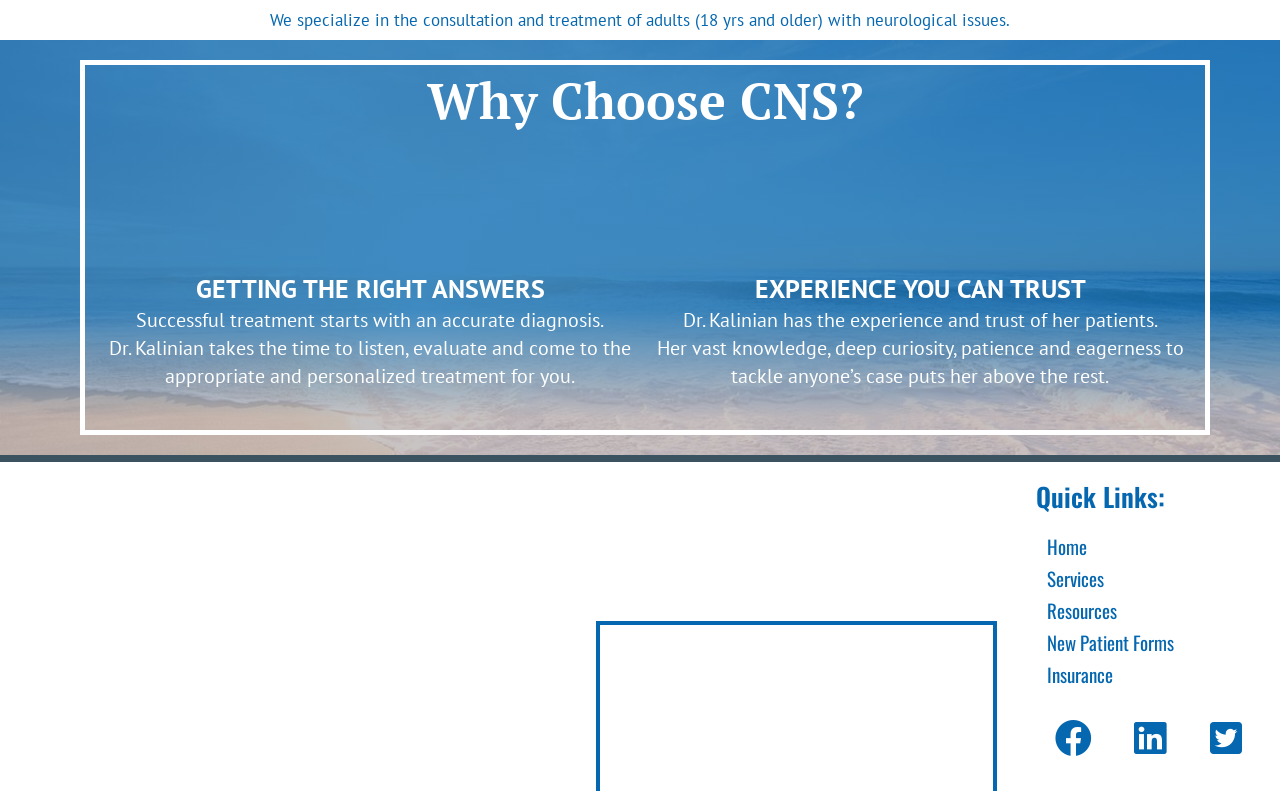Use a single word or phrase to answer this question: 
What is the purpose of Dr. Kalinian's approach?

Accurate diagnosis